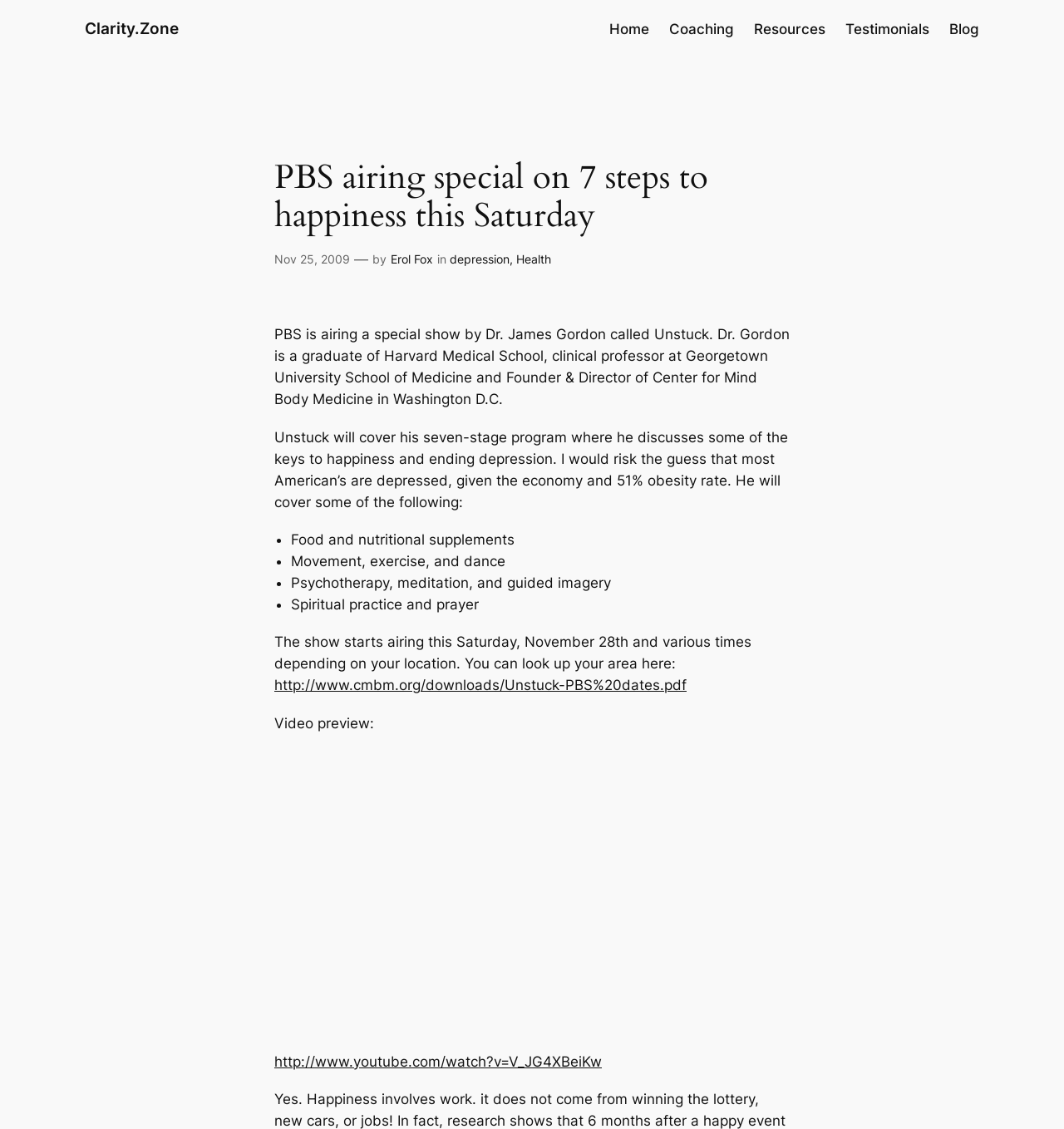Generate a comprehensive description of the contents of the webpage.

The webpage is about a PBS special show called "Unstuck" by Dr. James Gordon, which focuses on 7 steps to happiness and ending depression. At the top of the page, there is a navigation menu with links to "Home", "Coaching", "Resources", "Testimonials", and "Blog". 

Below the navigation menu, there is a heading that reads "PBS airing special on 7 steps to happiness this Saturday". Next to the heading, there is a time element showing the date "Nov 25, 2009". 

The main content of the page starts with a brief introduction to Dr. James Gordon and his show "Unstuck", which covers his seven-stage program to achieve happiness and overcome depression. The introduction is followed by a list of some of the key topics that will be covered in the show, including "Food and nutritional supplements", "Movement, exercise, and dance", "Psychotherapy, meditation, and guided imagery", and "Spiritual practice and prayer". 

Further down the page, there is information about the airing schedule of the show, which starts on Saturday, November 28th, and a link to a PDF file that provides the airing dates and times for different locations. 

Below the airing schedule information, there is a video preview section with a link to a YouTube video. The video preview section is accompanied by a disabled plugin object, which is likely a video player.